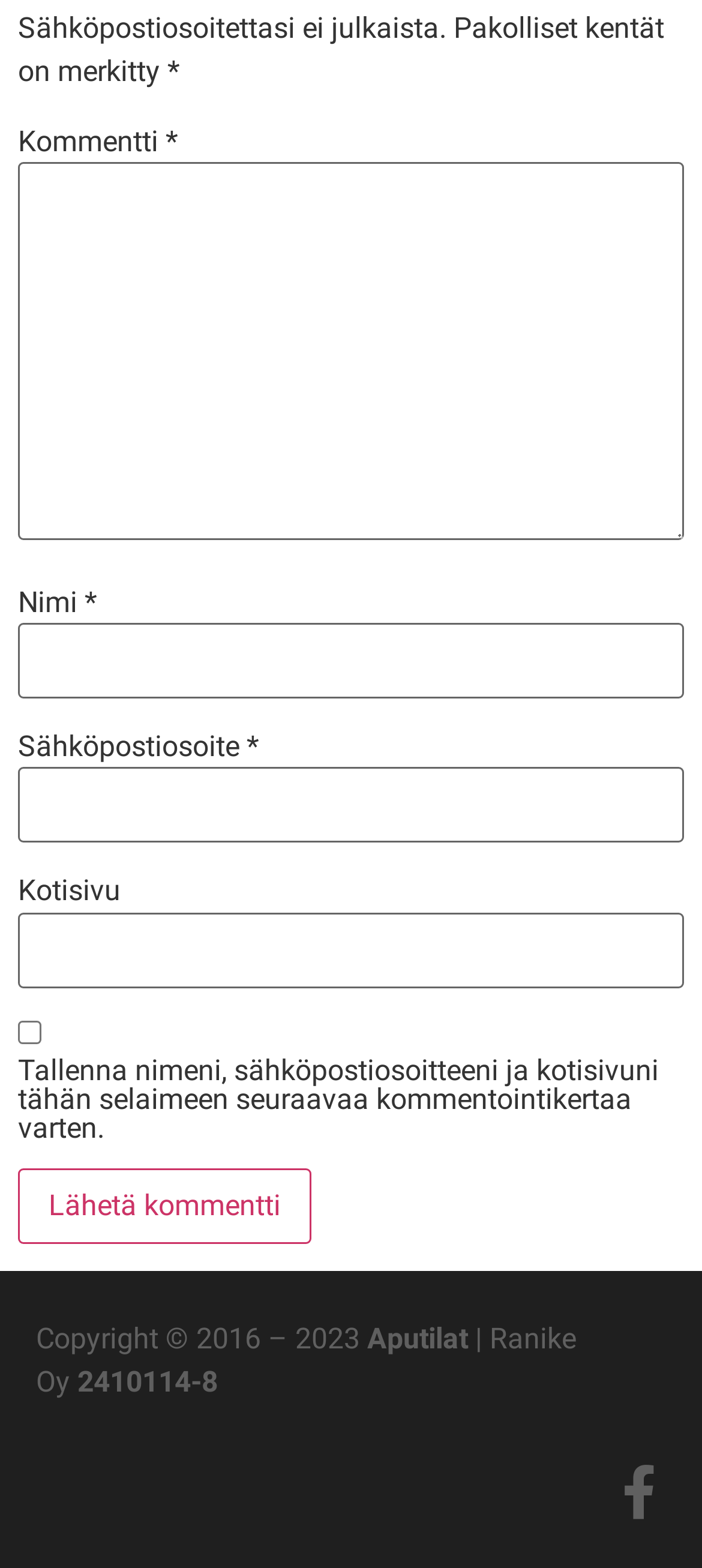Give a short answer to this question using one word or a phrase:
What is the label of the first required field?

Kommentti